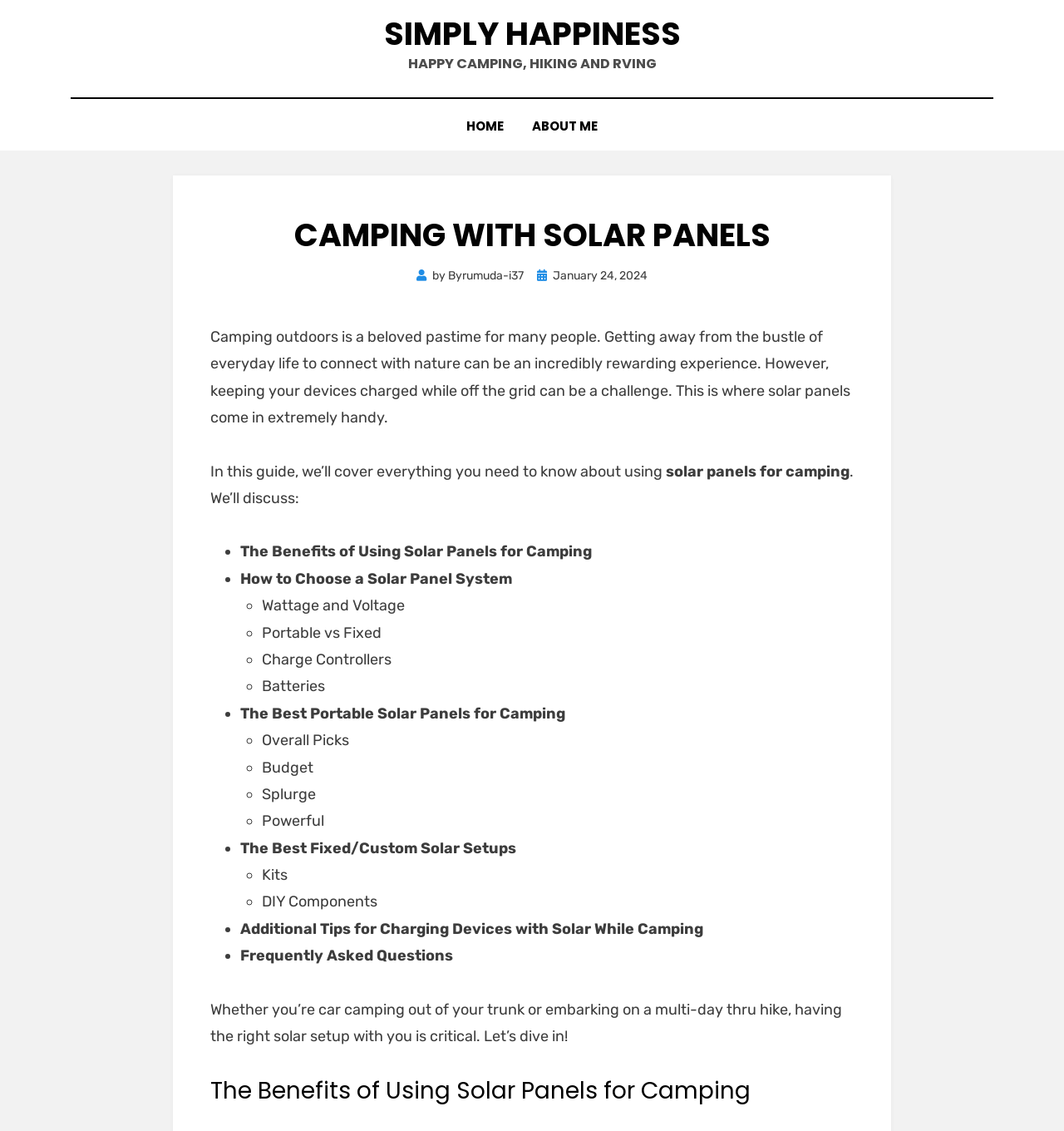What is the date of the article?
Using the image, elaborate on the answer with as much detail as possible.

The date of the article can be found by looking at the 'Posted on' section, which is located below the article title. The date is represented by an icon and the text 'January 24, 2024'.